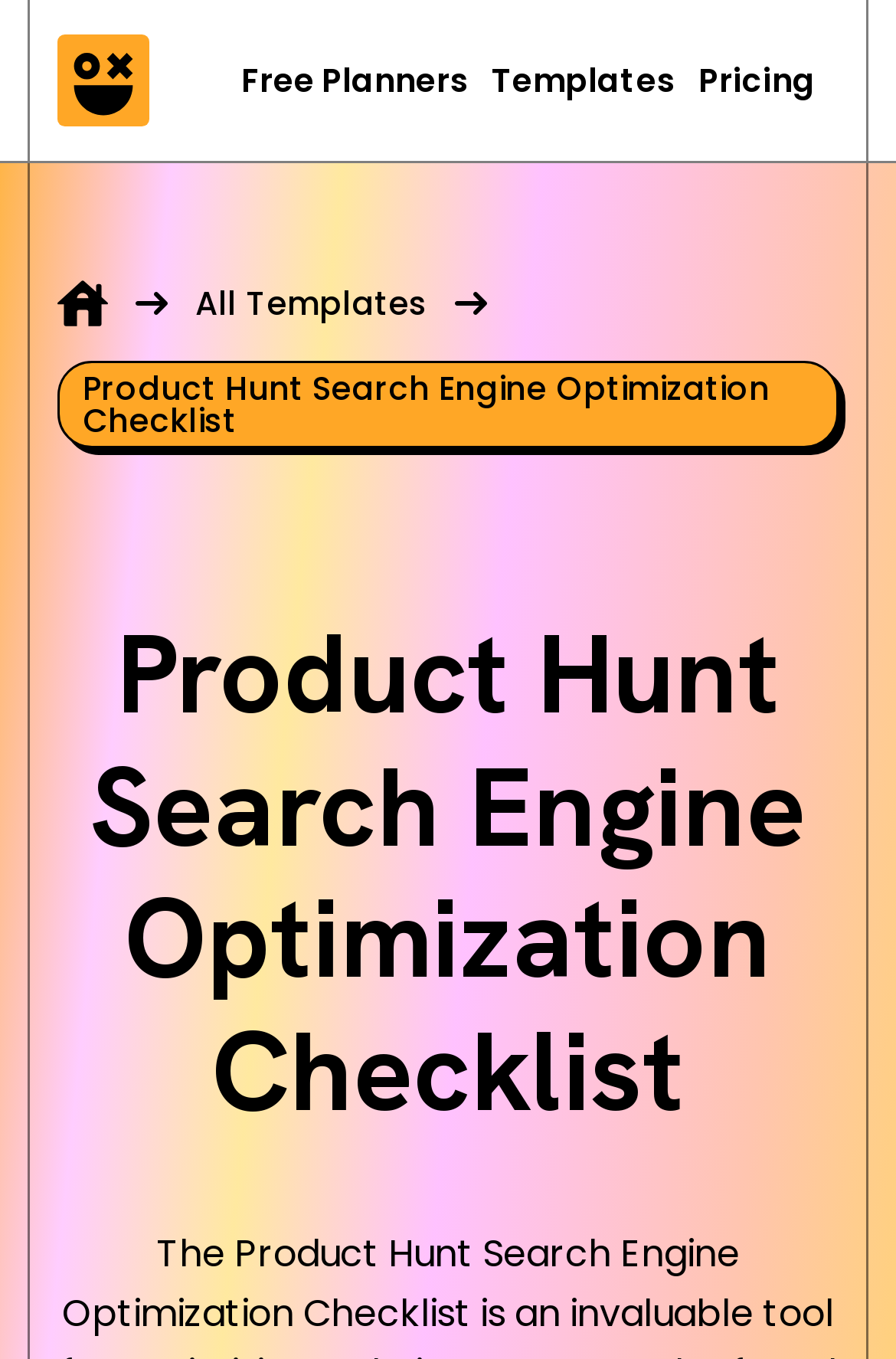What is the name of the website?
Refer to the image and provide a one-word or short phrase answer.

checklist.gg